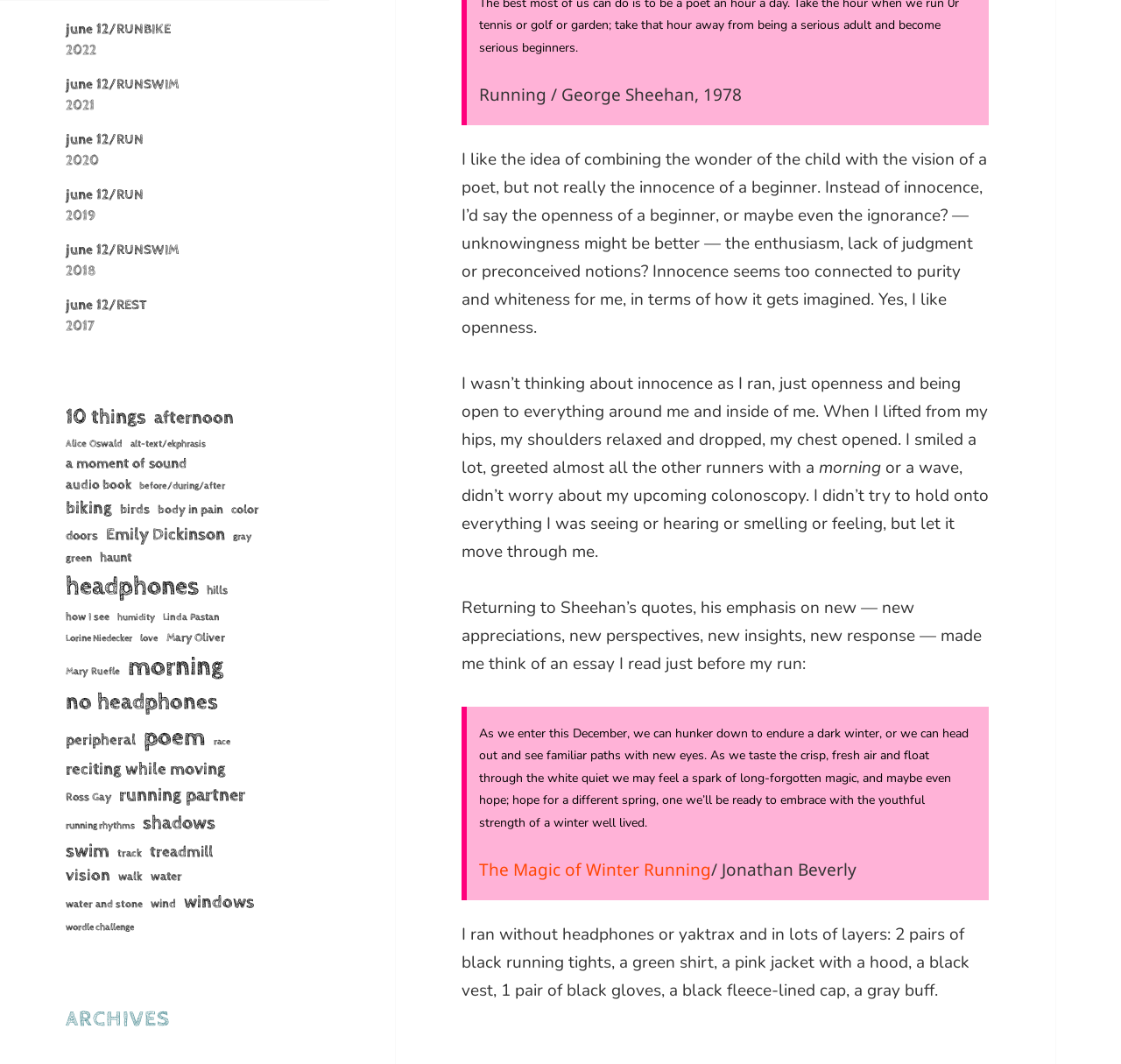Show the bounding box coordinates of the region that should be clicked to follow the instruction: "Click on 'ARCHIVES'."

[0.059, 0.942, 0.235, 0.973]